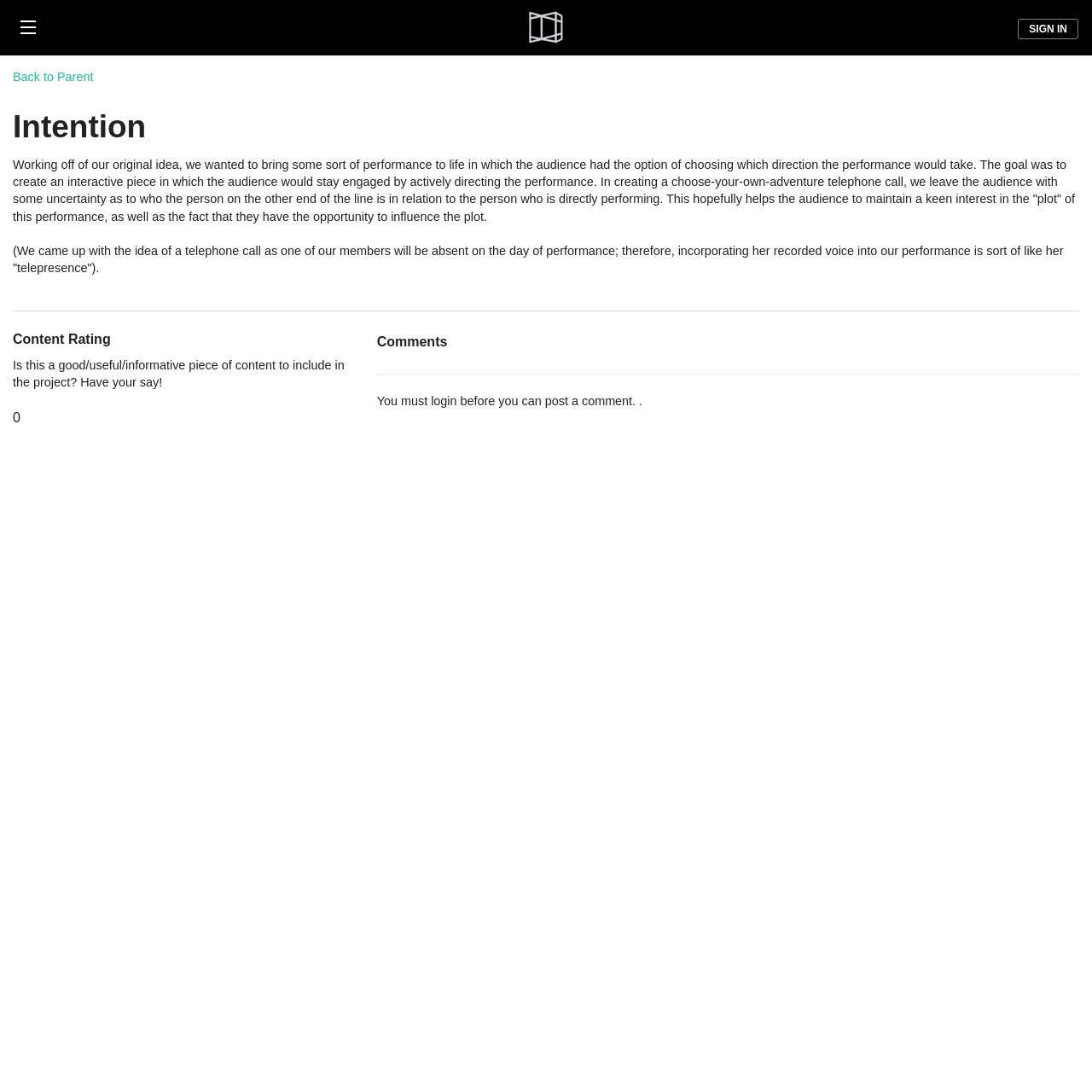What is required to post a comment?
Please utilize the information in the image to give a detailed response to the question.

To post a comment, one must login first, as indicated by the text 'You must login before you can post a comment..' below the 'Comments' heading.